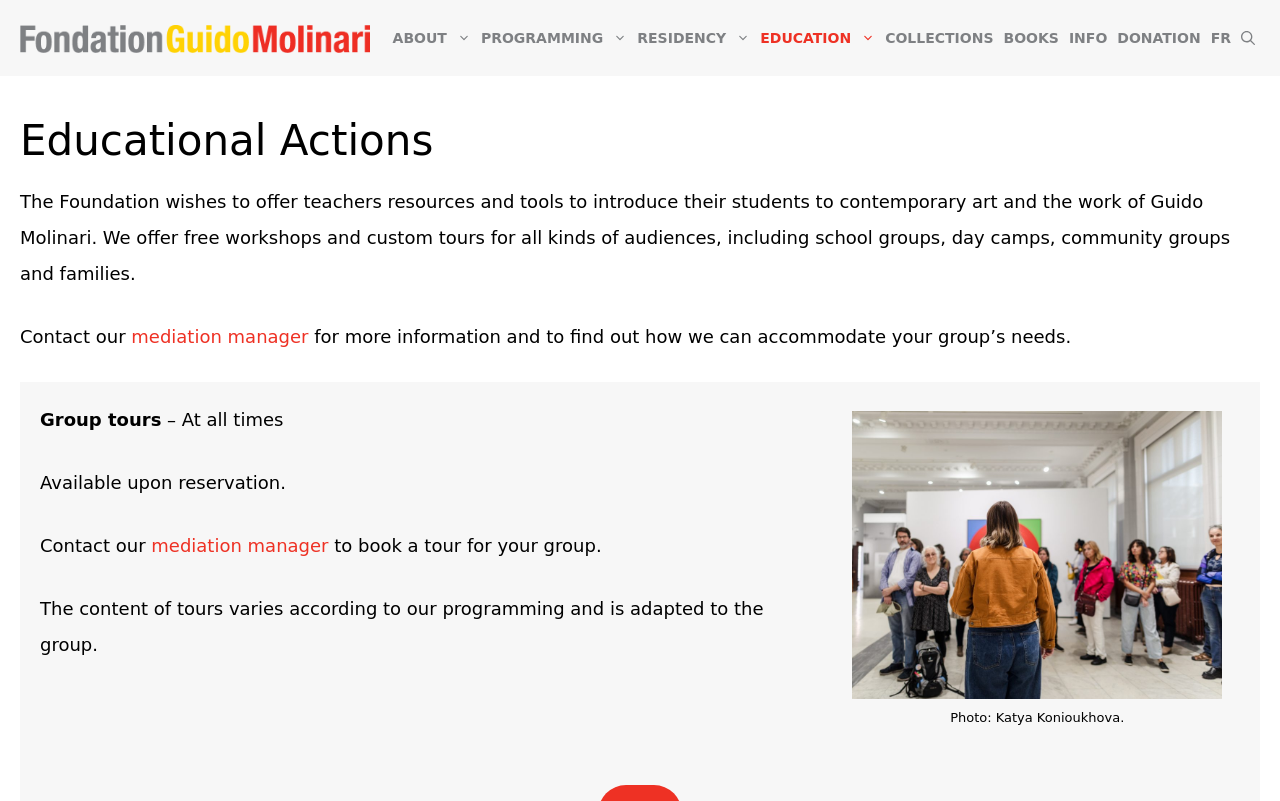Identify and provide the bounding box coordinates of the UI element described: "mediation manager". The coordinates should be formatted as [left, top, right, bottom], with each number being a float between 0 and 1.

[0.103, 0.407, 0.241, 0.434]